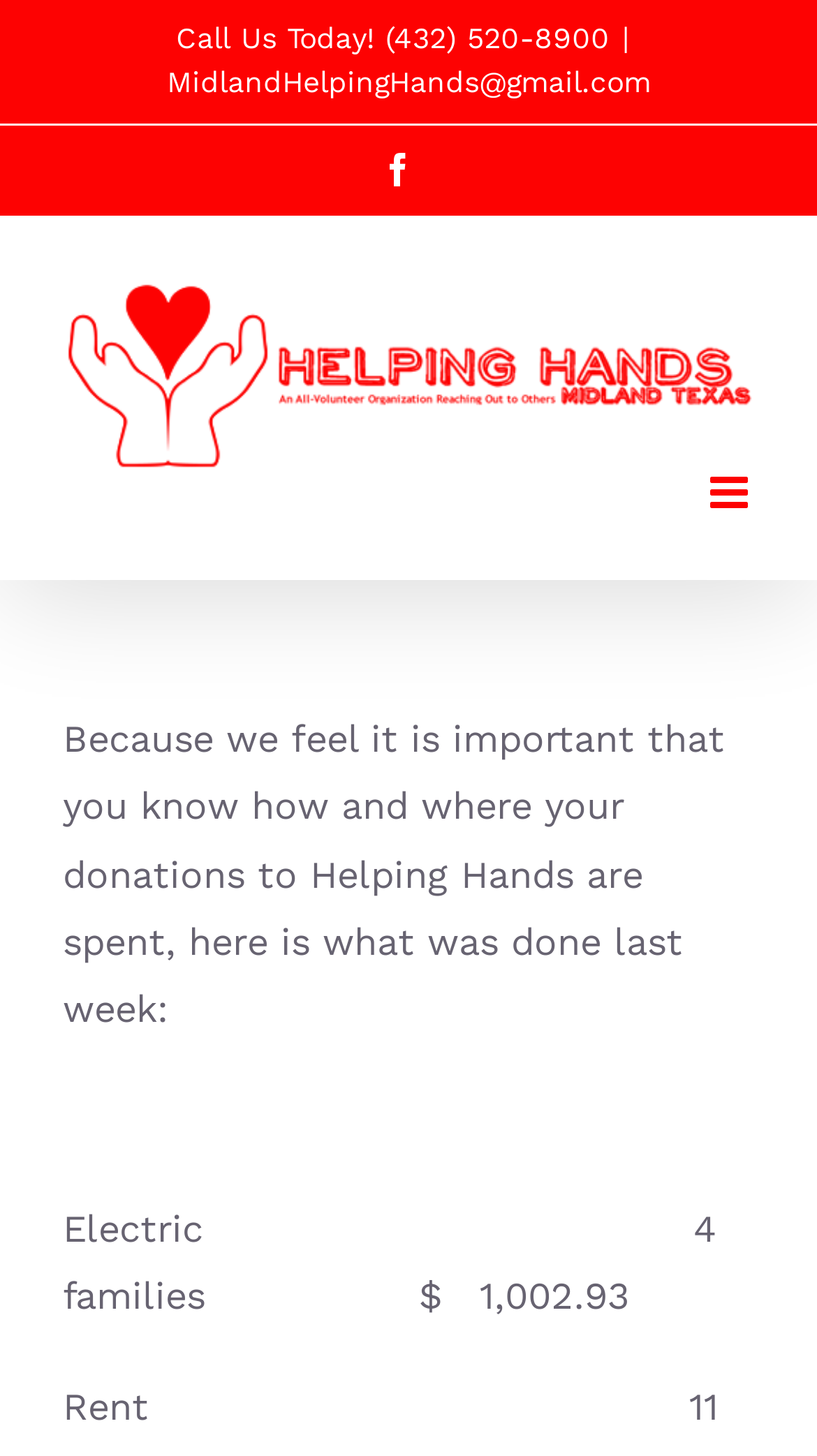Give a one-word or one-phrase response to the question:
What is the phone number to call?

(432) 520-8900